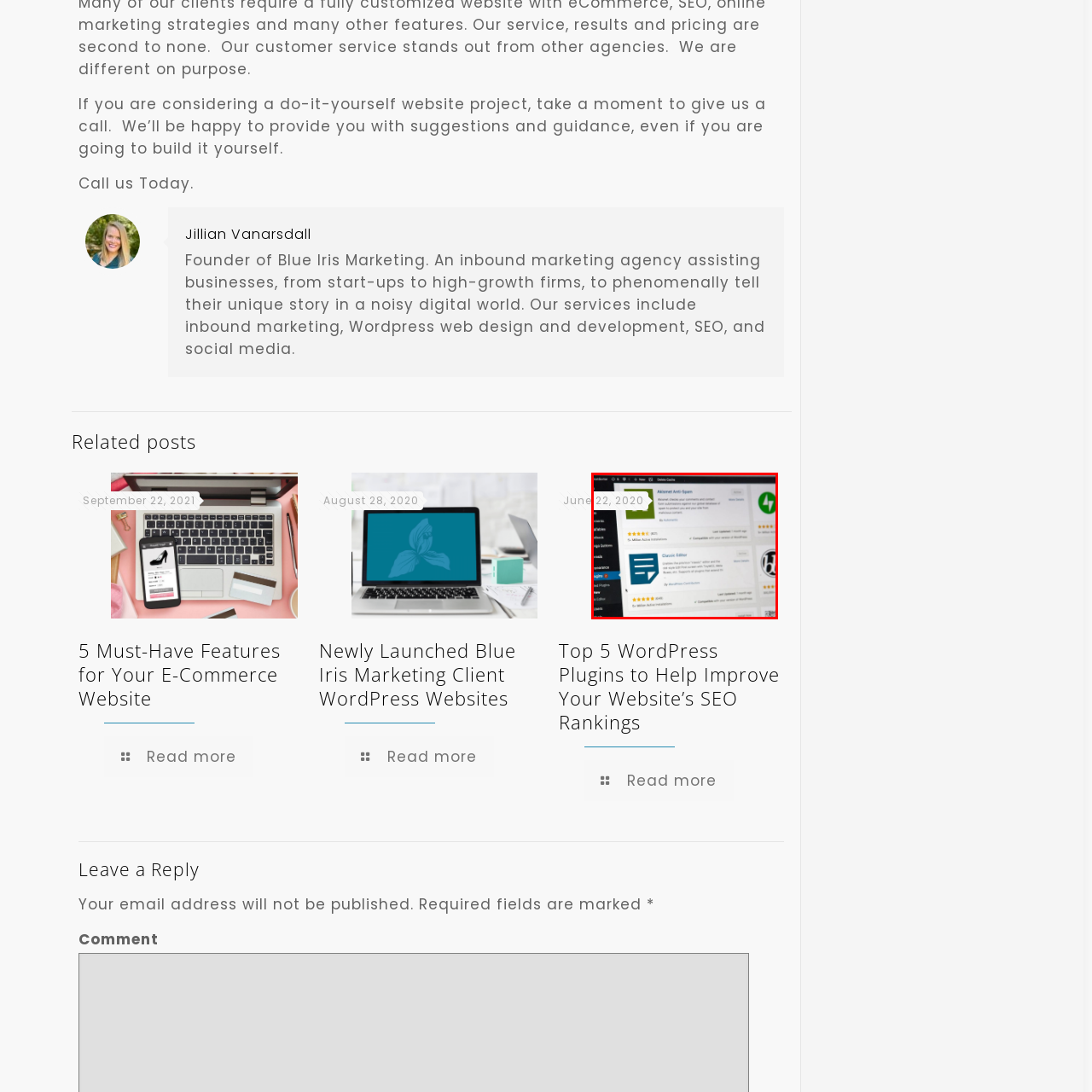What is the purpose of the 'Advanced Anti-Spam' plugin?
Check the image inside the red boundary and answer the question using a single word or brief phrase.

To prevent spam